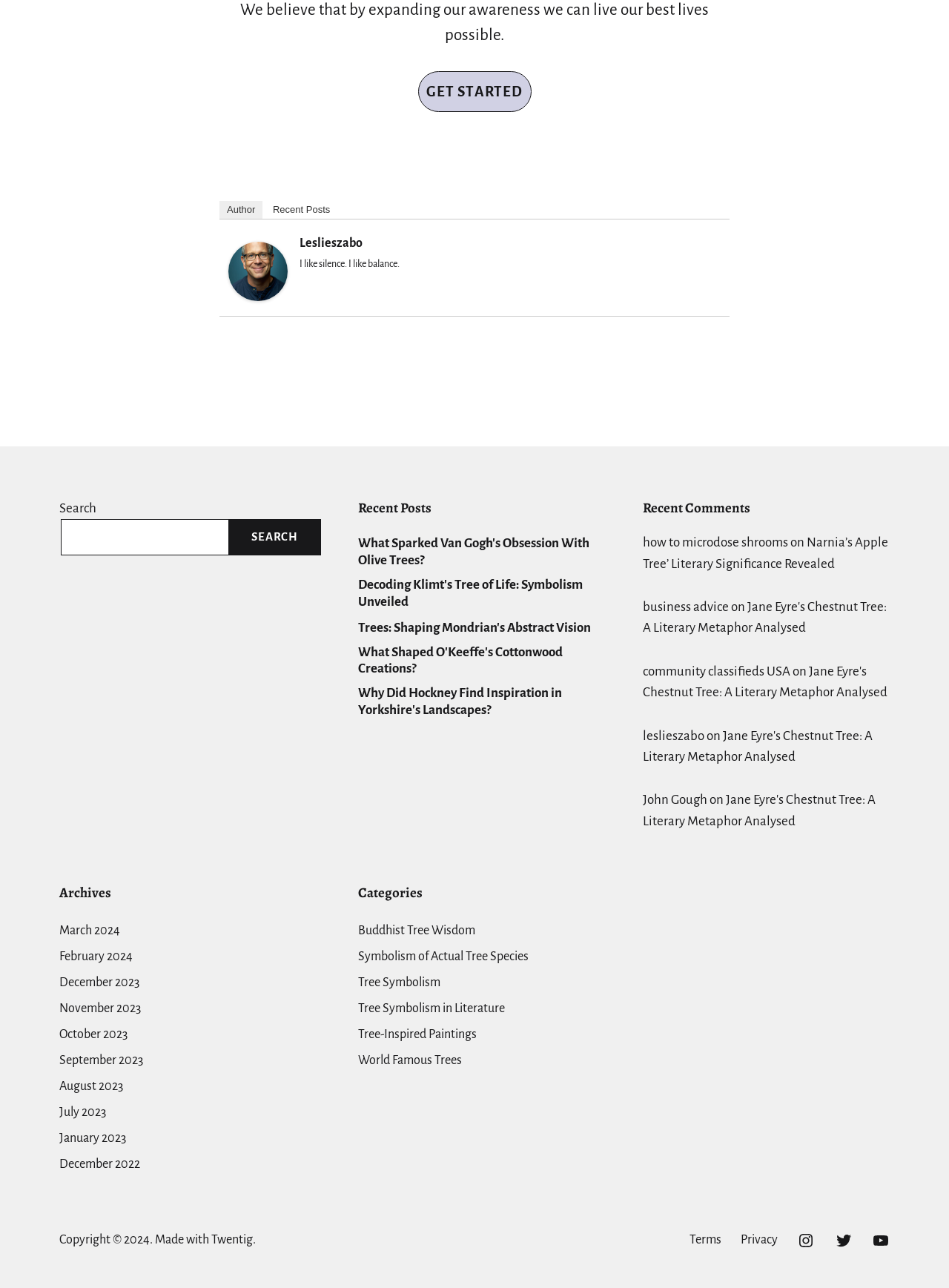Please determine the bounding box coordinates of the element's region to click in order to carry out the following instruction: "Read recent posts". The coordinates should be four float numbers between 0 and 1, i.e., [left, top, right, bottom].

[0.377, 0.387, 0.638, 0.402]